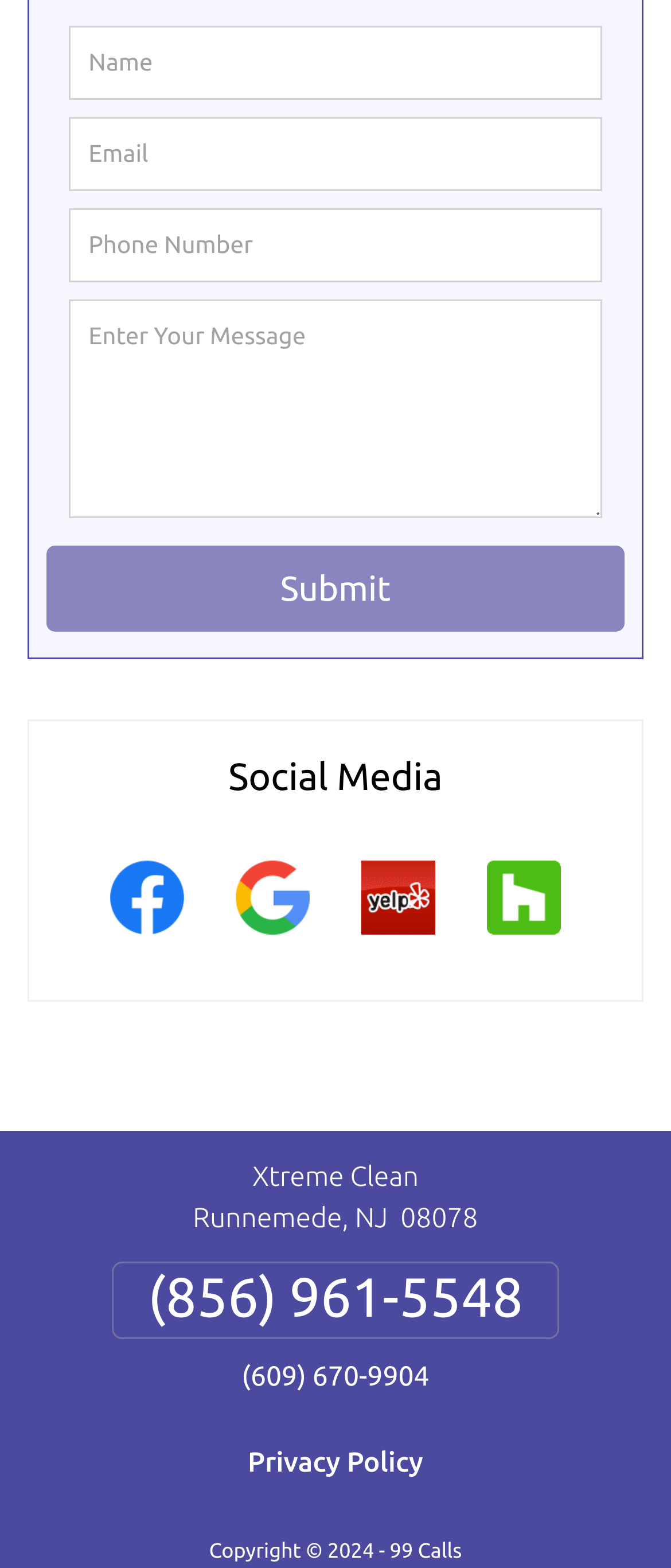From the webpage screenshot, predict the bounding box of the UI element that matches this description: "name="senderPhone" placeholder="Phone Number"".

[0.104, 0.133, 0.896, 0.18]